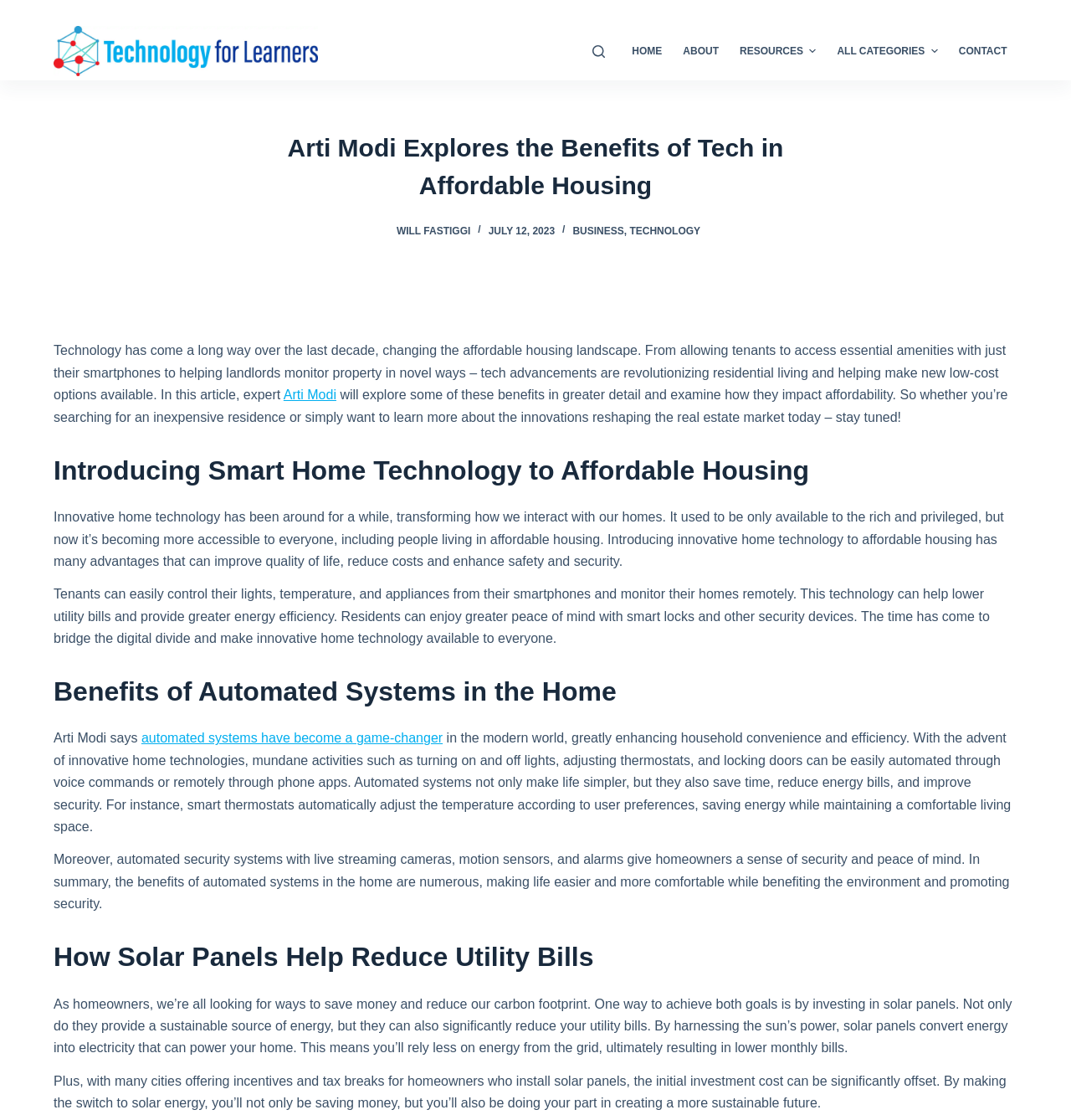What is the purpose of smart locks in homes?
Answer the question with as much detail as possible.

The article mentions that smart locks are one of the security devices that can provide greater peace of mind for residents, implying that their purpose is to improve security in homes.